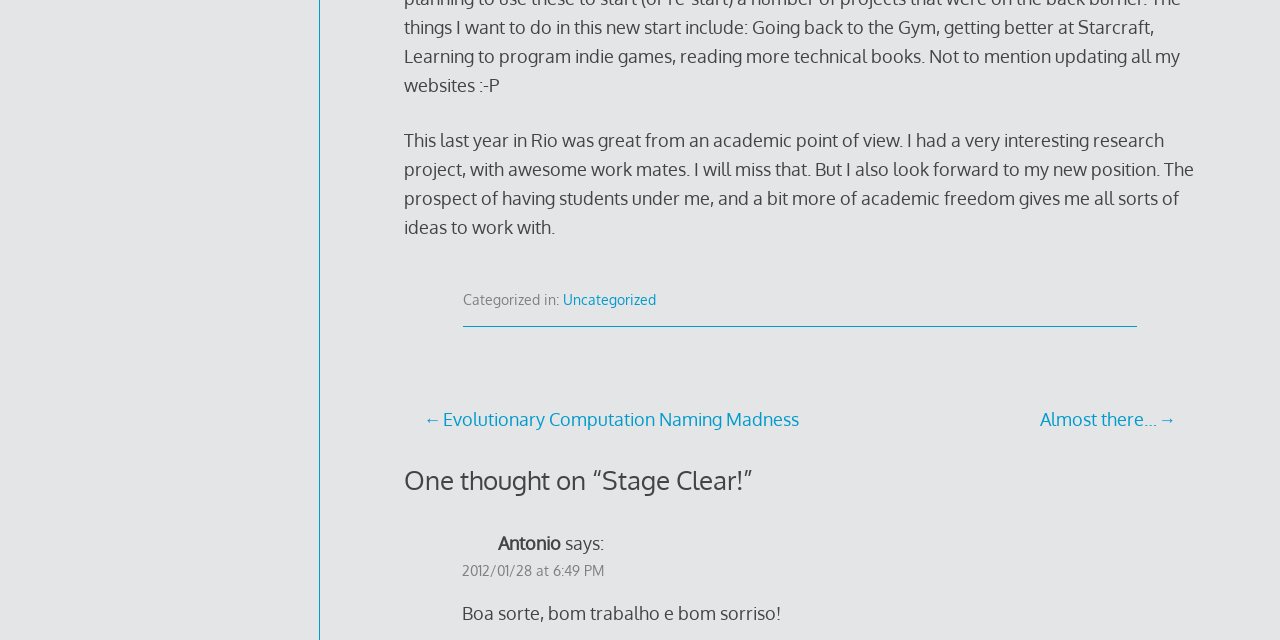Highlight the bounding box of the UI element that corresponds to this description: "2012/01/28 at 6:49 PM".

[0.361, 0.879, 0.472, 0.905]